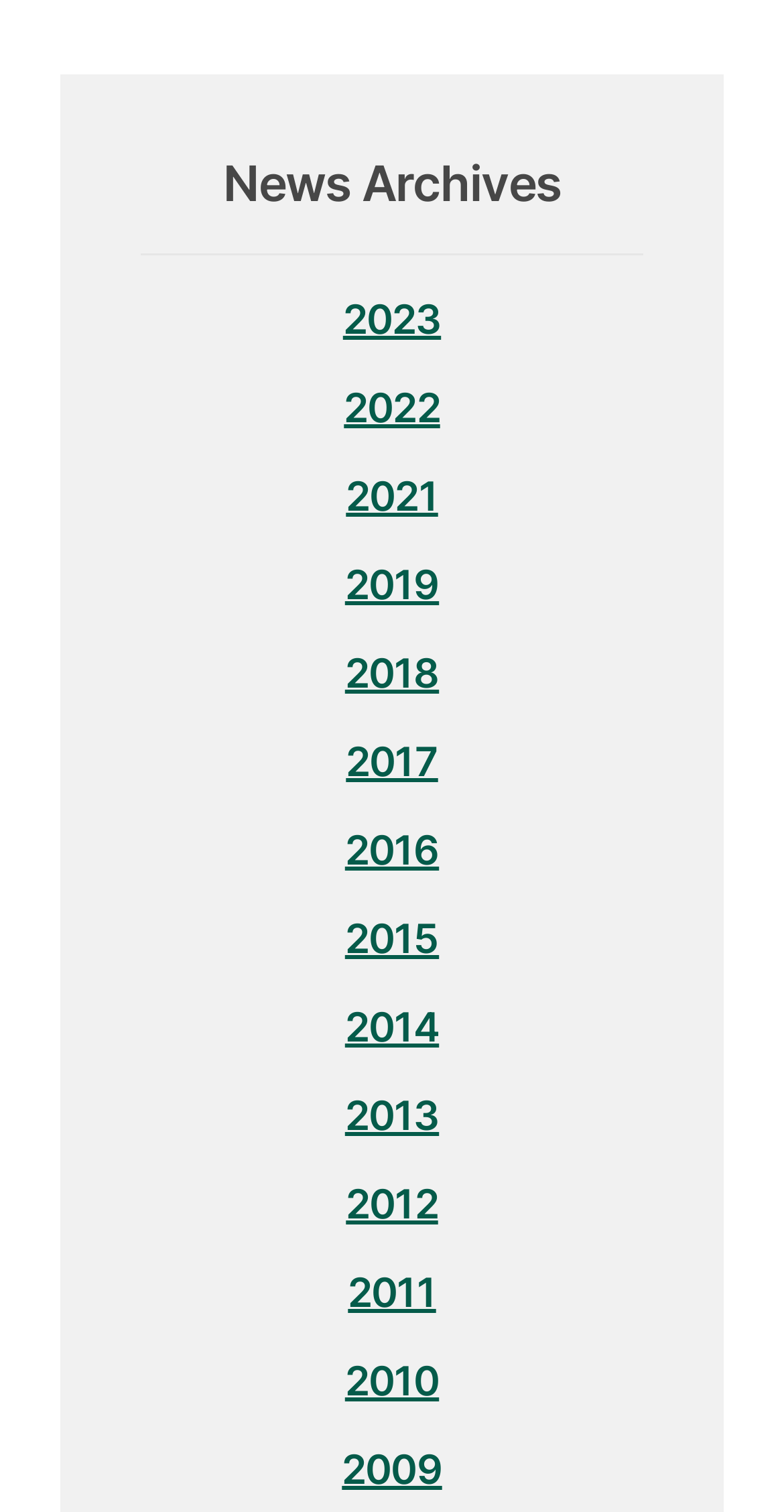Locate the bounding box coordinates of the clickable element to fulfill the following instruction: "browse news for 2018". Provide the coordinates as four float numbers between 0 and 1 in the format [left, top, right, bottom].

[0.179, 0.43, 0.821, 0.462]